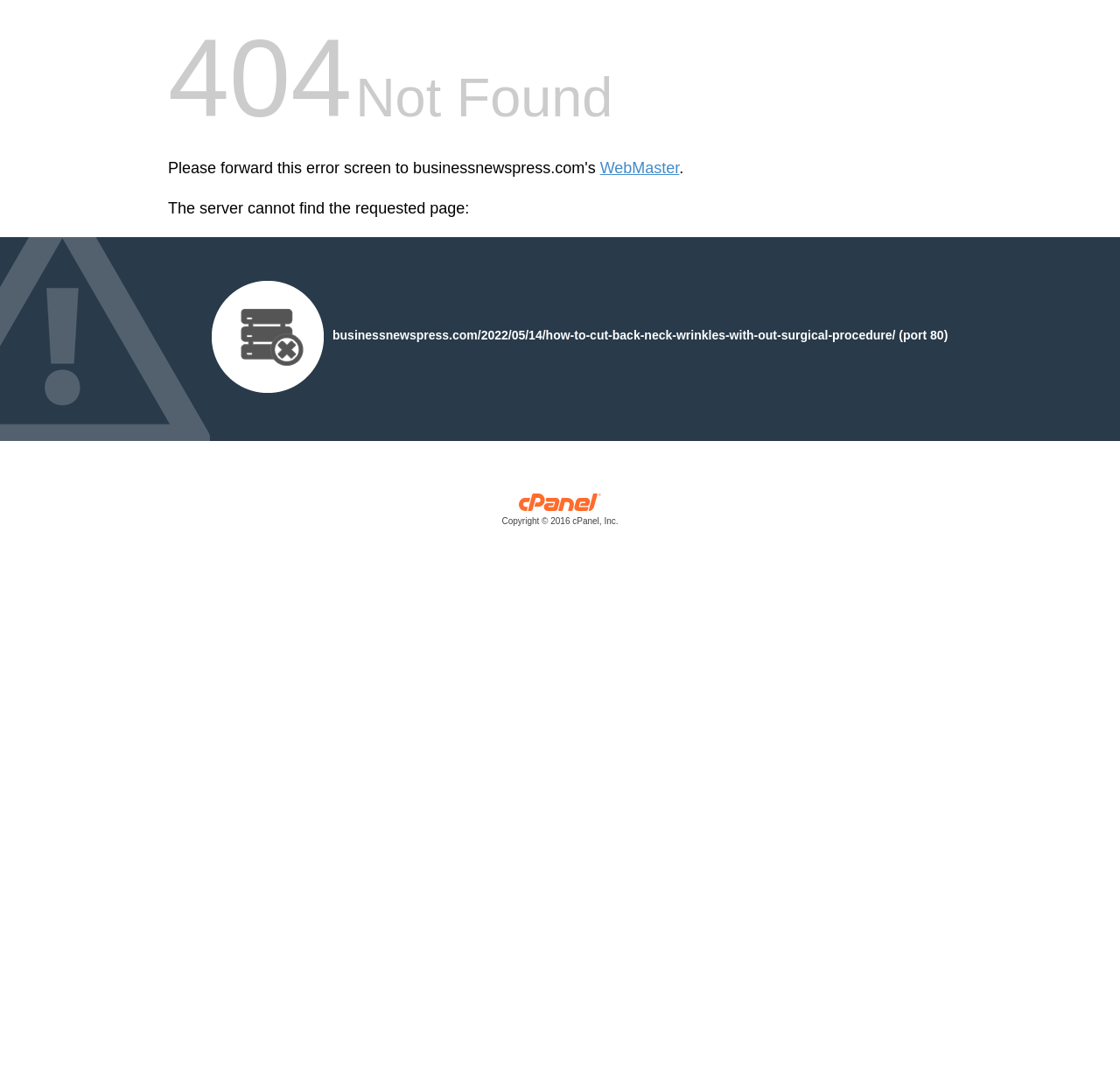What is the shape of the element at coordinates [0.181, 0.254, 0.297, 0.375]?
Using the picture, provide a one-word or short phrase answer.

Image